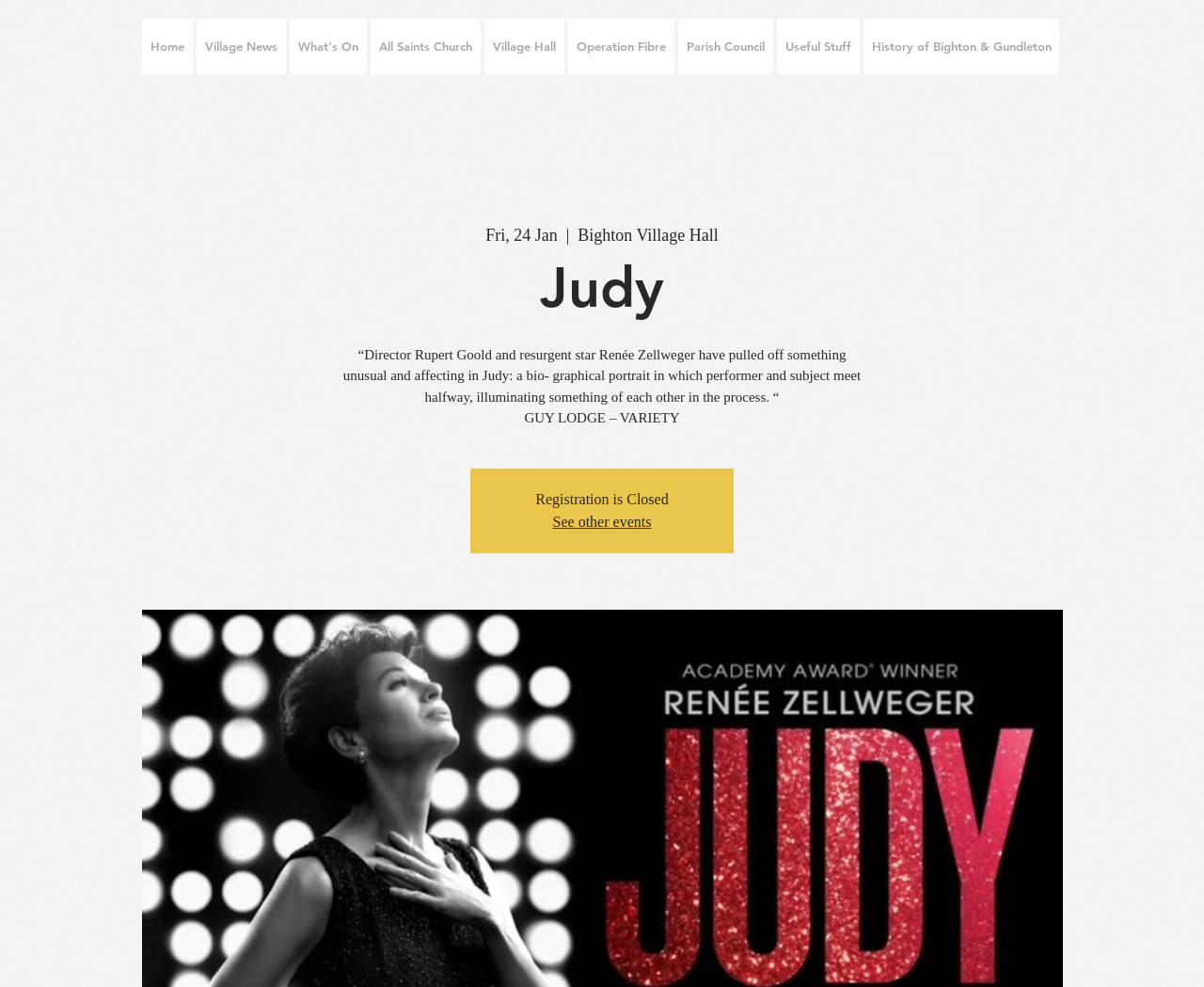Where is the event taking place?
Refer to the image and answer the question using a single word or phrase.

Bighton Village Hall